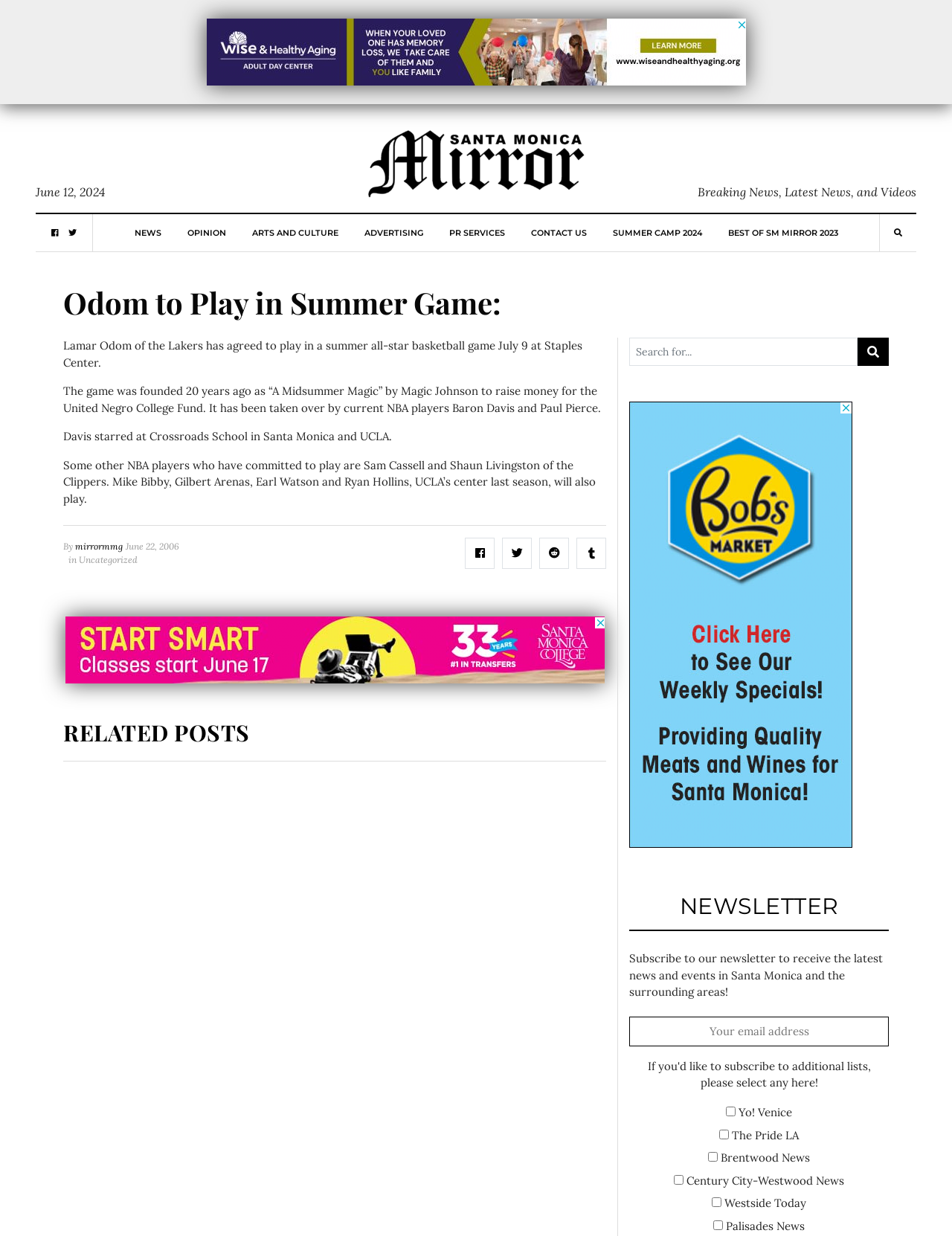What is the name of the school mentioned in the article where Baron Davis starred?
Please use the visual content to give a single word or phrase answer.

Crossroads School